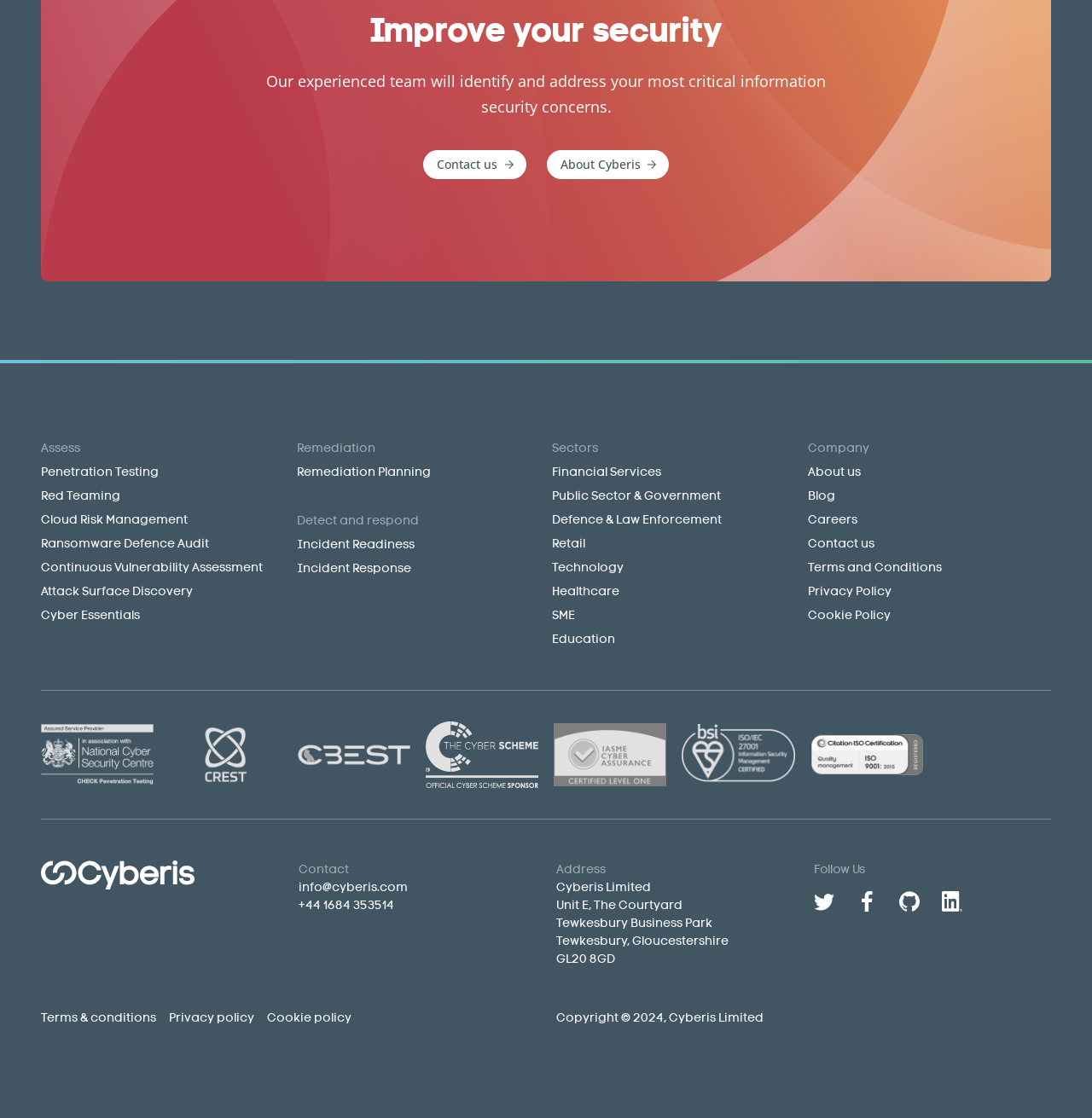Please pinpoint the bounding box coordinates for the region I should click to adhere to this instruction: "Click info@cyberis.com".

[0.273, 0.787, 0.373, 0.8]